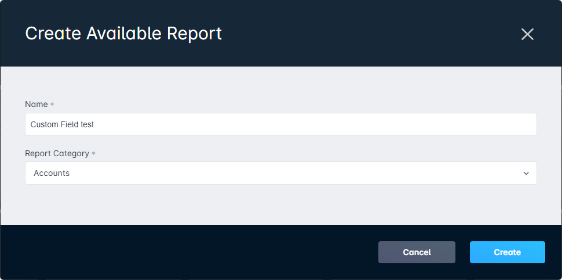Describe all significant details and elements found in the image.

The image displays a modal window titled "Create Available Report." Within this window, users are prompted to enter details for a new report. Two input fields are visible: the first labeled "Name *" allows for the entry of a custom report name, demonstrated here with the example "Custom Field test." The second field, labeled "Report Category *," features a dropdown menu that currently shows "Accounts," indicating the selection of a category for the report. 

At the bottom of the modal, two buttons are present: a gray "Cancel" button on the left and a blue "Create" button on the right, which users can click to proceed with creating the report. The interface is designed to facilitate the creation of a report with a clean and organized layout, ensuring that users can input necessary information efficiently.